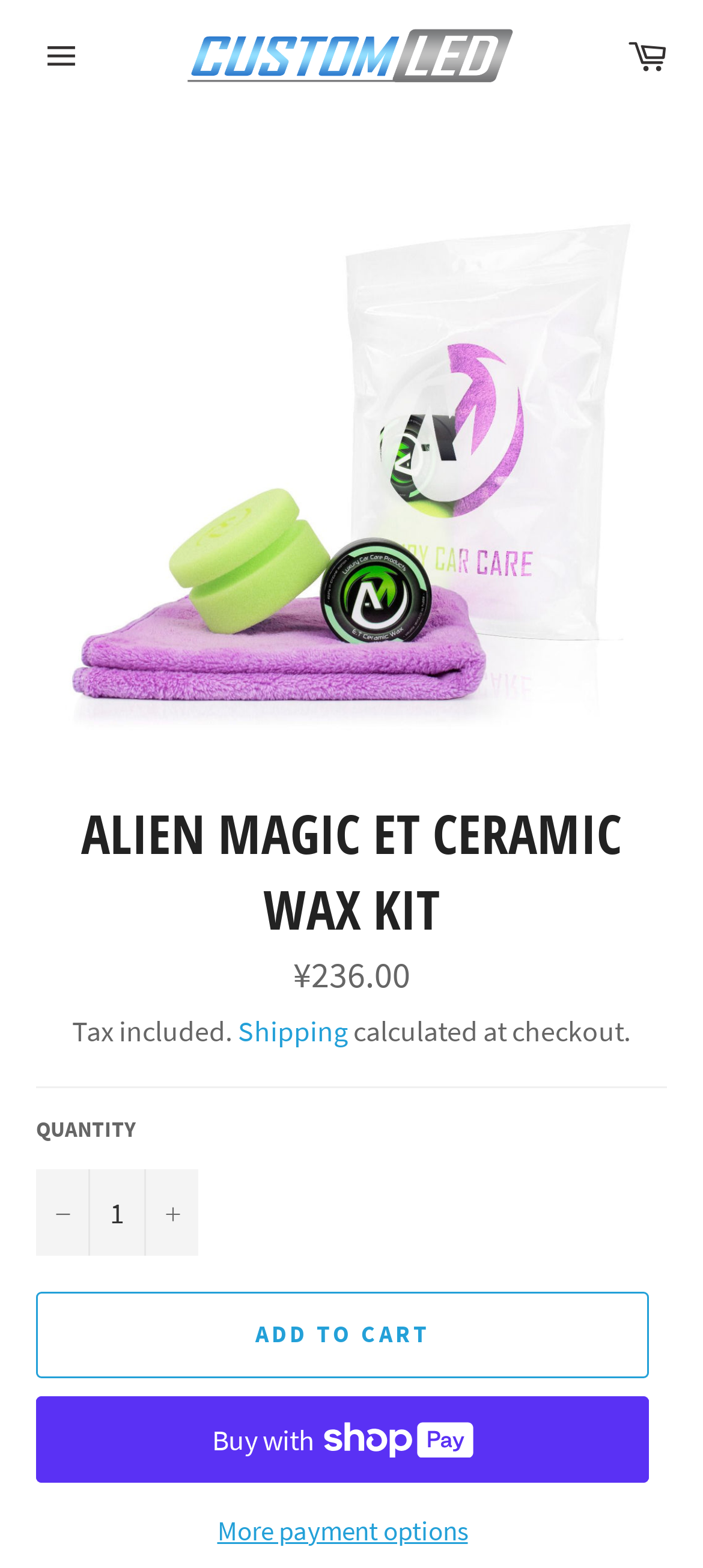Create an in-depth description of the webpage, covering main sections.

This webpage is about the Alien Magic E.T Ceramic Wax Kit, a product offered by an automotive LED and halogen store. At the top left, there is a site navigation button, and next to it, a link to the store's custom LED products. On the top right, there is a link to the cart. 

Below the top navigation, there is a large image of the Alien Magic E.T Ceramic Wax Kit, accompanied by a link to the product. The product title, "ALIEN MAGIC ET CERAMIC WAX KIT", is displayed prominently in a heading. 

The product details are presented in a table-like layout. The regular price of ¥236.00 is shown, with a note that tax is included. There is also information about shipping, which is calculated at checkout. 

Below the product details, there is a quantity selector, where users can adjust the quantity of the product they want to purchase. The quantity selector consists of a textbox, a "Reduce item quantity by one" button, and an "Increase item quantity by one" button. 

Underneath the quantity selector, there are three buttons: "ADD TO CART", "Buy now with ShopPay", and "More payment options". The "Buy now with ShopPay" button features an image of the ShopPay logo.